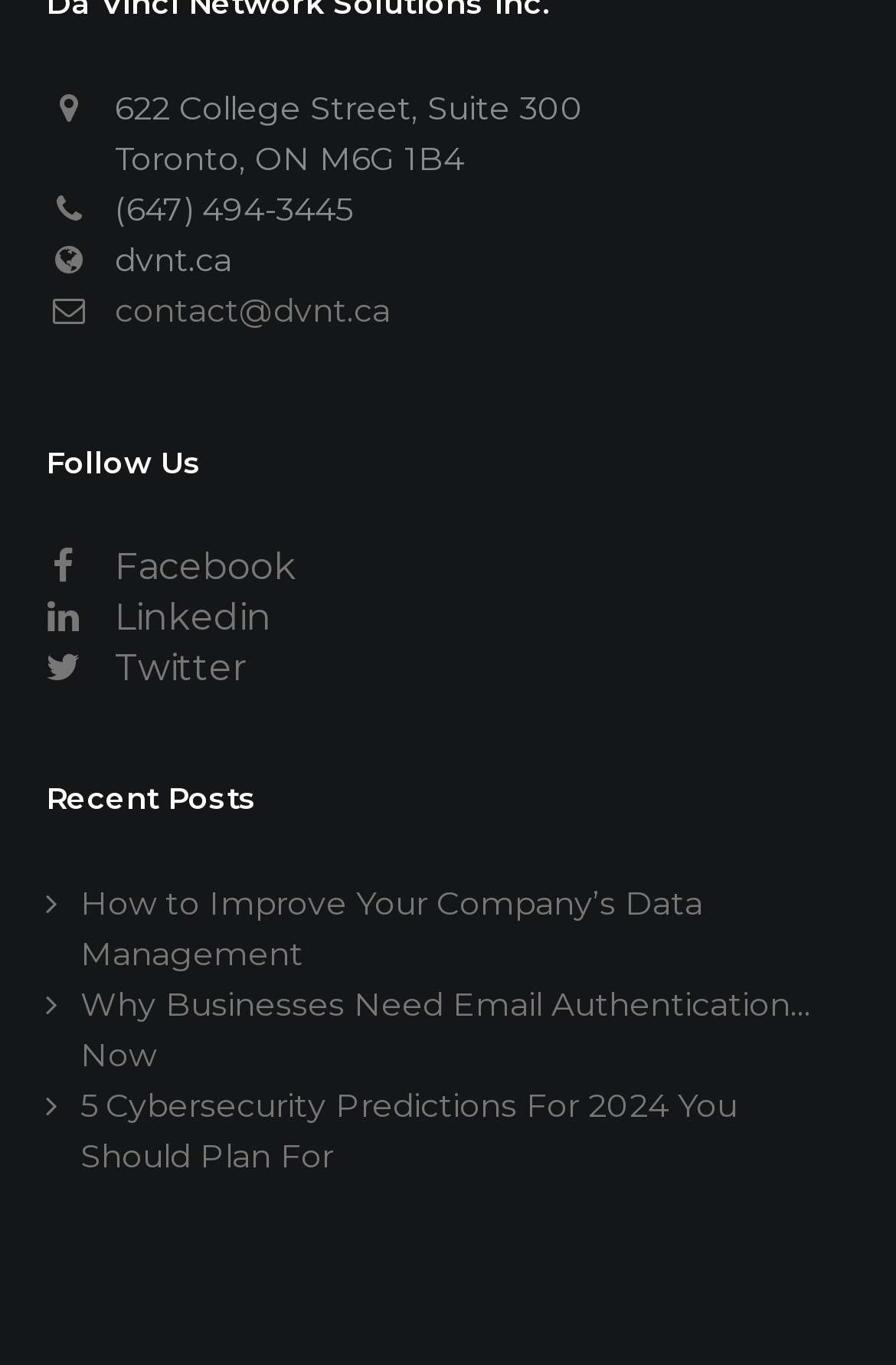Please provide a comprehensive answer to the question below using the information from the image: What social media platform has a Facebook icon?

I found the social media links by looking at the links with icon descriptions, and I matched the '' icon to the Facebook platform.